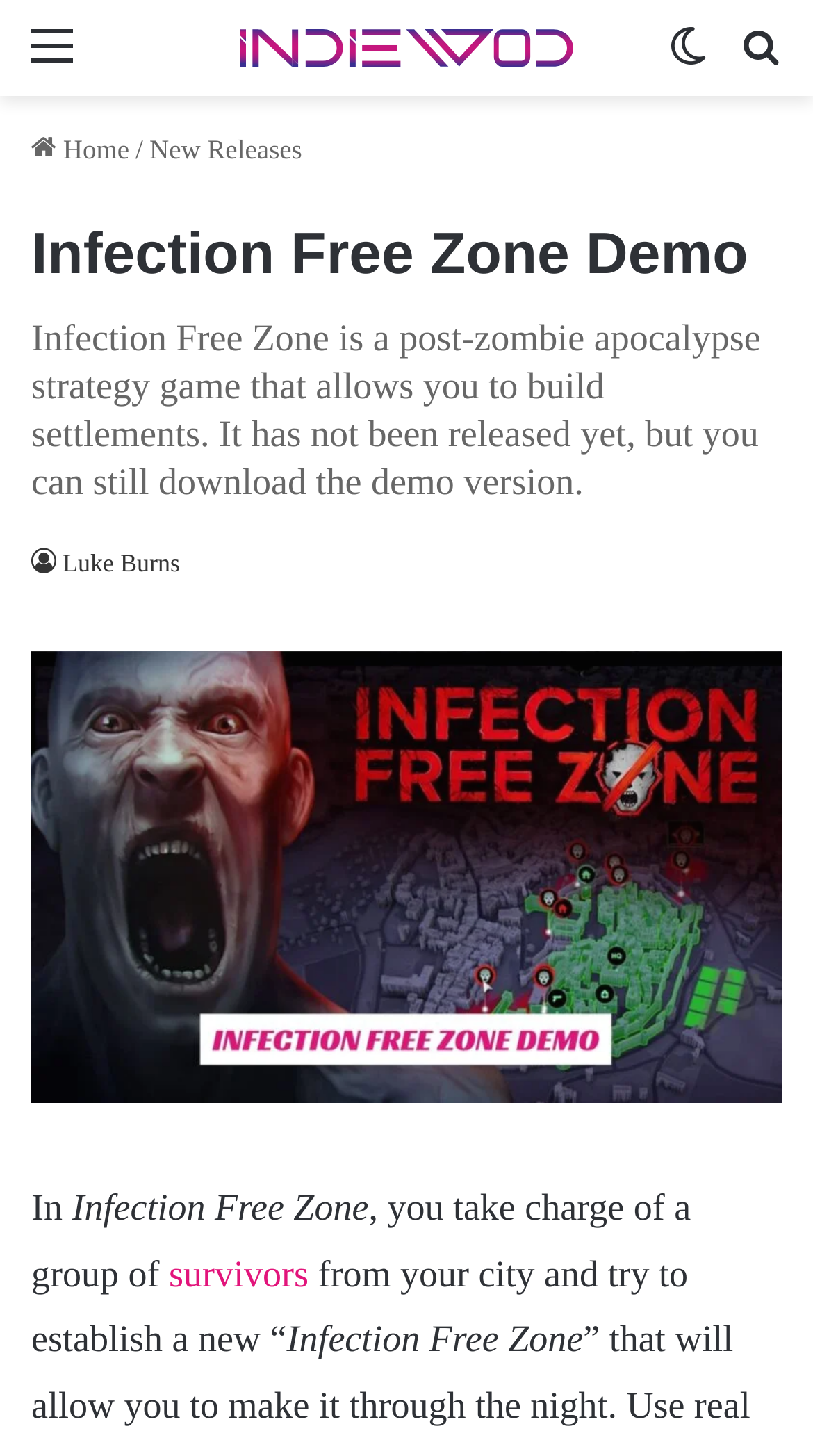Who is the author of the game?
Offer a detailed and full explanation in response to the question.

The author's name can be found in the StaticText element 'Luke Burns' which is located below the game's cover image.